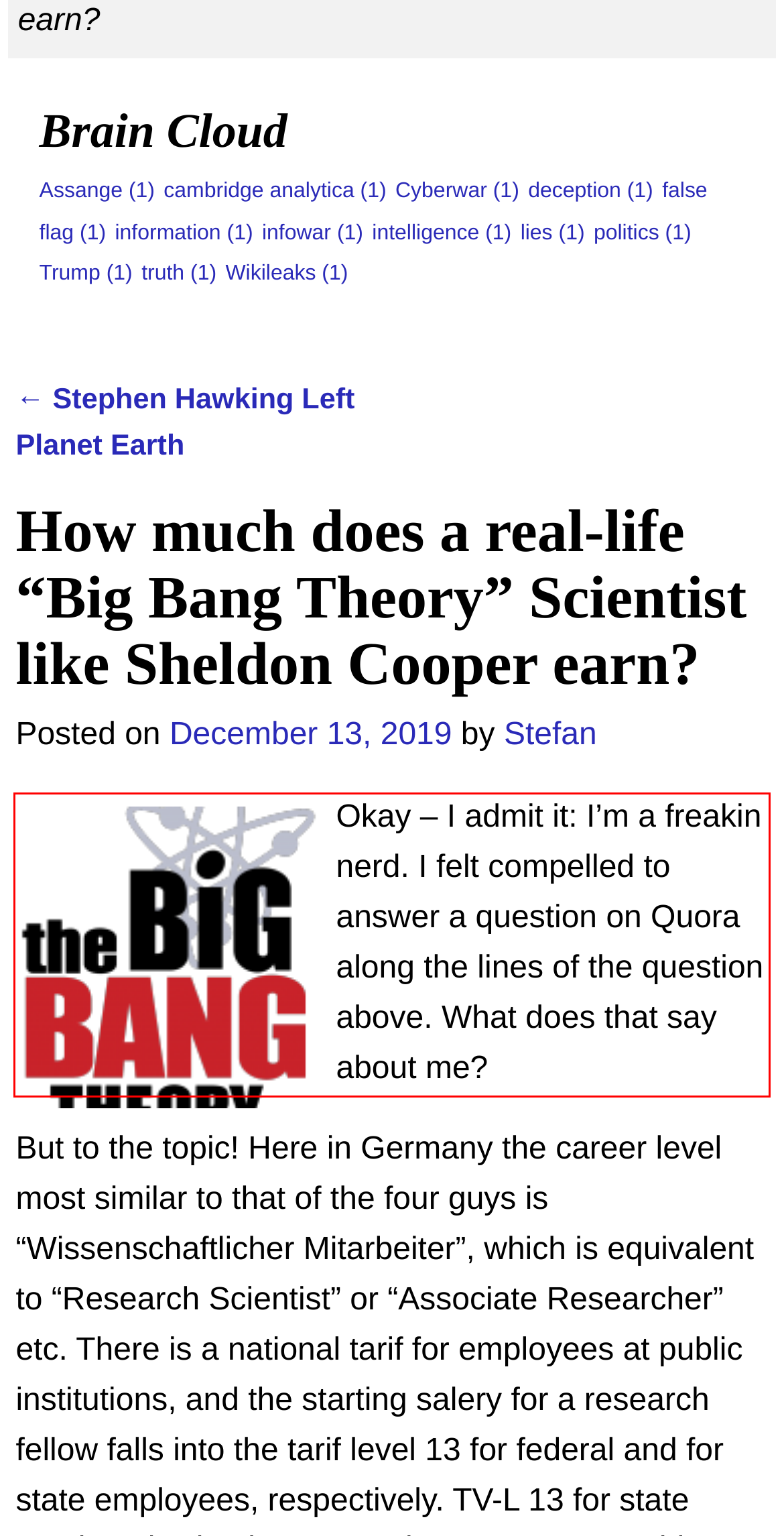Given a screenshot of a webpage containing a red bounding box, perform OCR on the text within this red bounding box and provide the text content.

Okay – I admit it: I’m a freakin nerd. I felt compelled to answer a question on Quora along the lines of the question above. What does that say about me?